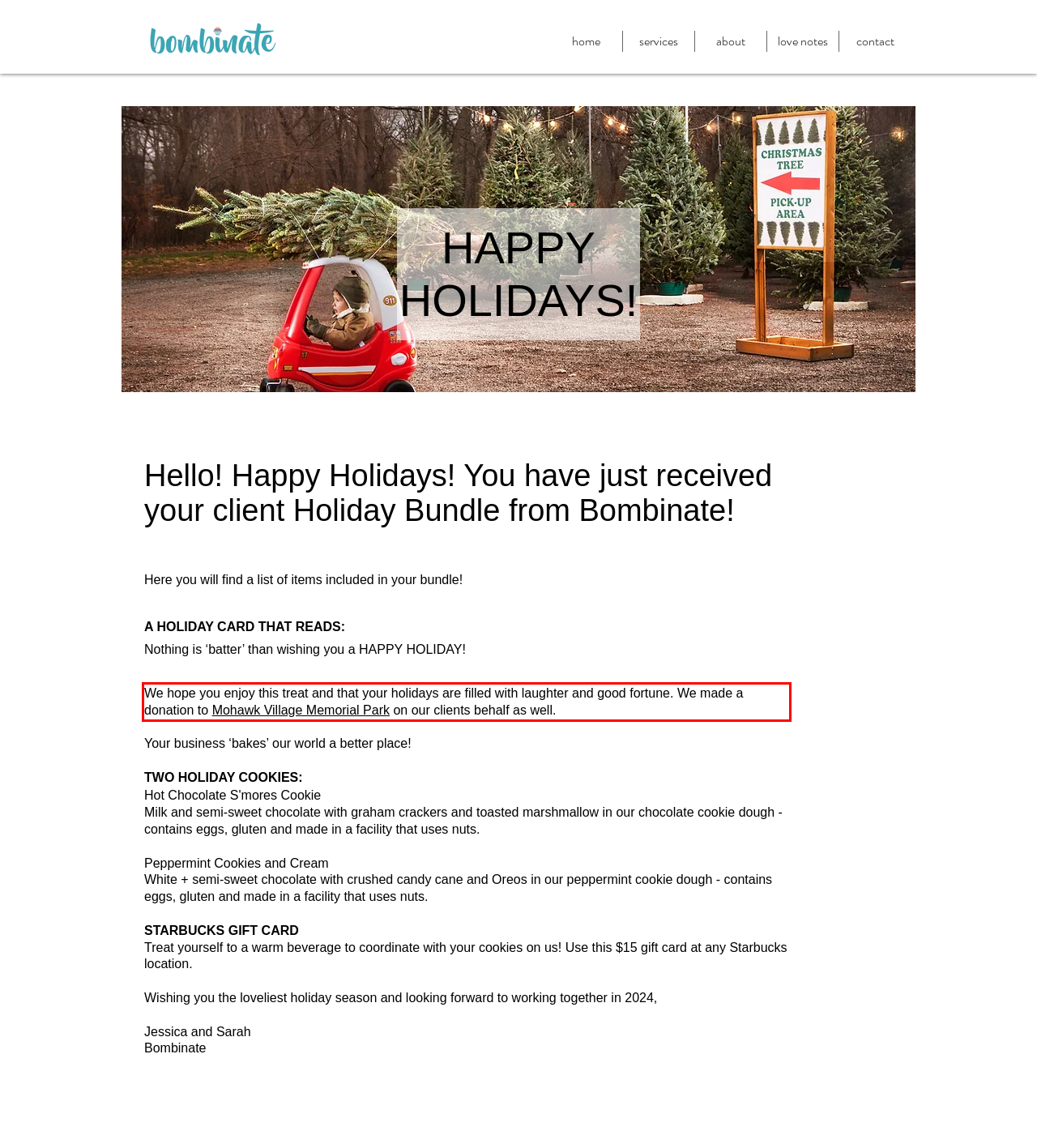Within the screenshot of the webpage, locate the red bounding box and use OCR to identify and provide the text content inside it.

We hope you enjoy this treat and that your holidays are filled with laughter and good fortune. We made a donation to Mohawk Village Memorial Park on our clients behalf as well.